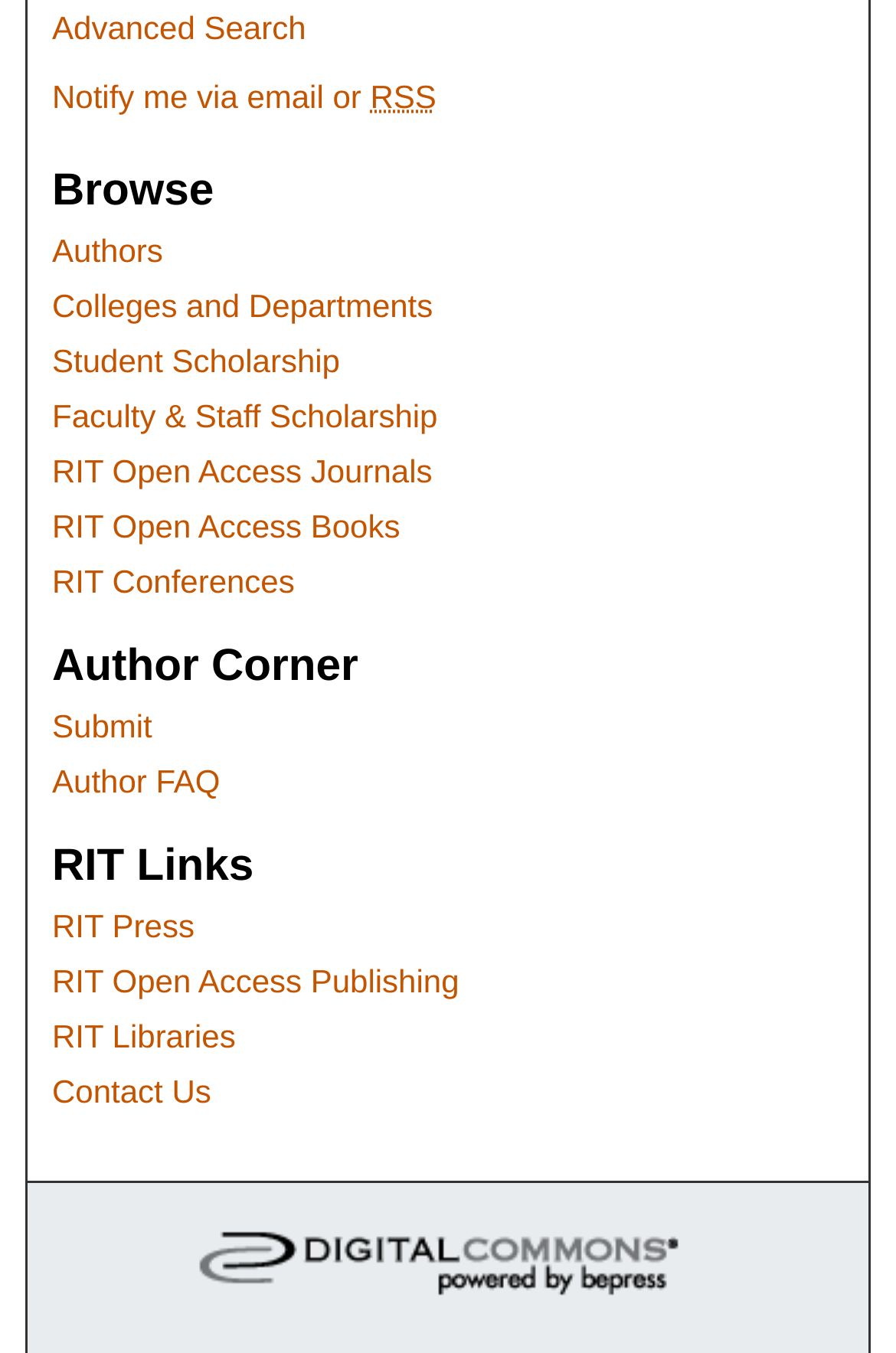Please identify the bounding box coordinates of the element that needs to be clicked to perform the following instruction: "Visit RIT Press".

[0.058, 0.632, 0.674, 0.659]